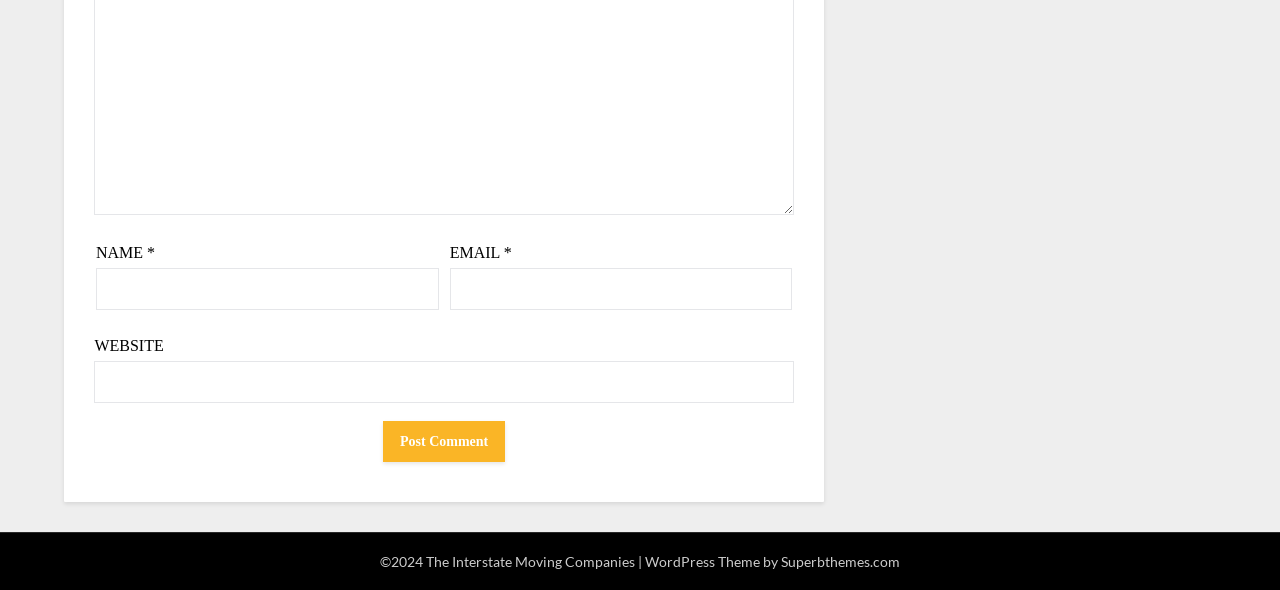What is the function of the button at the bottom of the page?
Based on the image, give a concise answer in the form of a single word or short phrase.

Post Comment